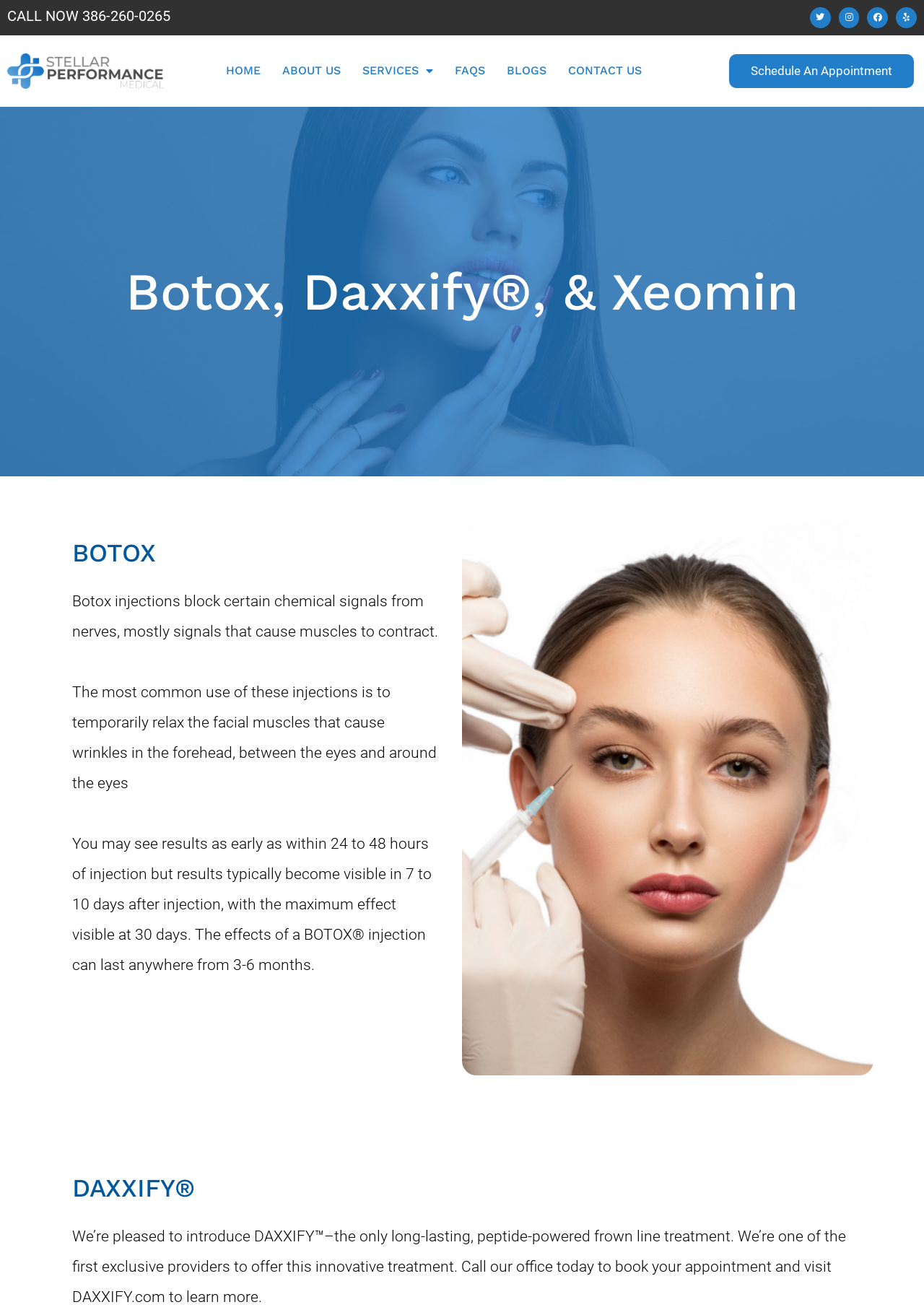Given the element description "About Us" in the screenshot, predict the bounding box coordinates of that UI element.

[0.294, 0.041, 0.38, 0.067]